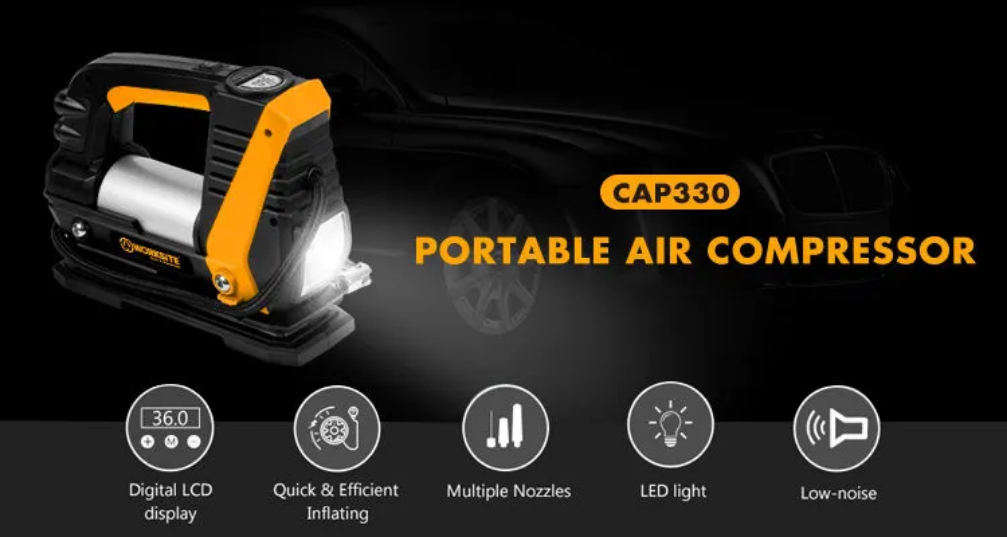Provide a thorough and detailed caption for the image.

The image features a sleek and modern portable air compressor model CAP330, prominently displayed in the center against a dark background that highlights its design. The compressor is designed for efficiency, showcasing a robust build with a comfortable handle for easy portability. To the left, a digital LCD display indicates pressure levels with precision, marked at 36.0, enhancing usability.

Surrounding the compressor are icons illustrating its key features: "Quick & Efficient Inflating" emphasizes its functionality for rapid tire inflation, while "Multiple Nozzles" suggests versatility for various applications. An "LED light" icon indicates its capability for use in low-light conditions, and a "Low-noise" label highlights its operational quietness, making it suitable for any environment.

The branding, alongside the bold "PORTABLE AIR COMPRESSOR" text, reinforces the product's identity and reliability as an essential tool for car owners and outdoor enthusiasts alike. The subtle image of a car is faintly visible in the background, further contextualizing the compressor's automotive utility.